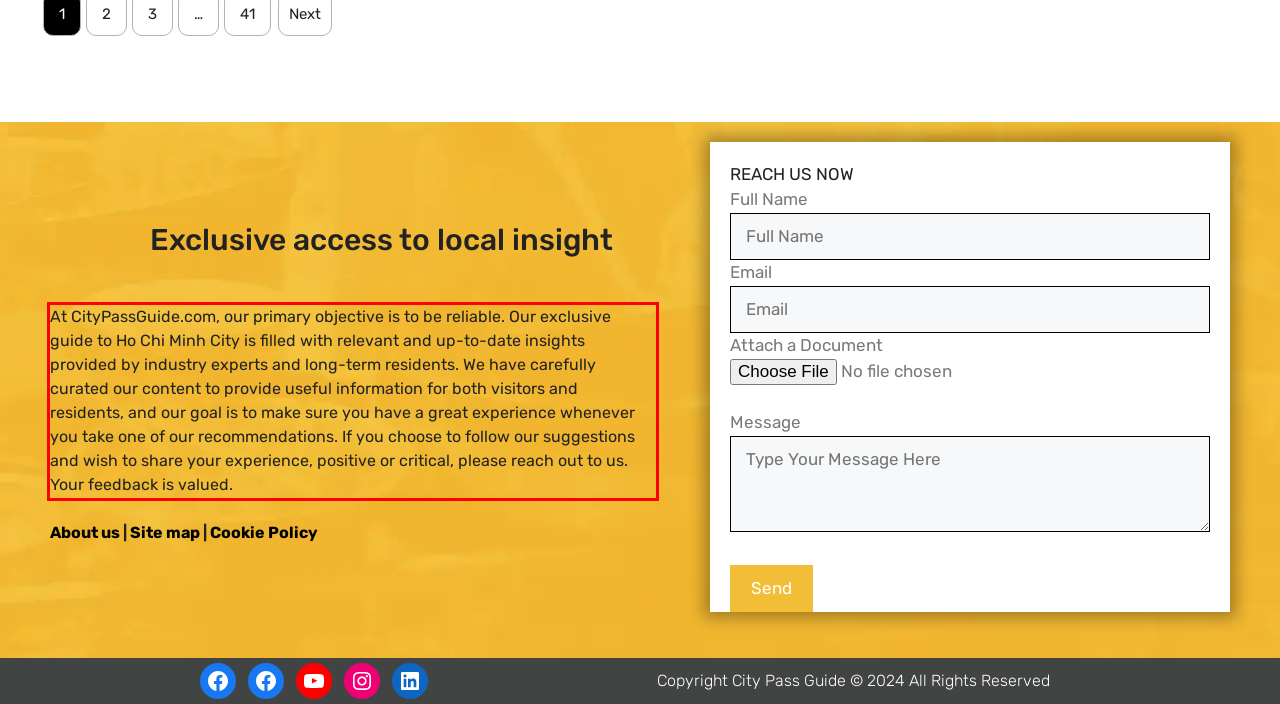Look at the webpage screenshot and recognize the text inside the red bounding box.

At CityPassGuide.com, our primary objective is to be reliable. Our exclusive guide to Ho Chi Minh City is filled with relevant and up-to-date insights provided by industry experts and long-term residents. We have carefully curated our content to provide useful information for both visitors and residents, and our goal is to make sure you have a great experience whenever you take one of our recommendations. If you choose to follow our suggestions and wish to share your experience, positive or critical, please reach out to us. Your feedback is valued.